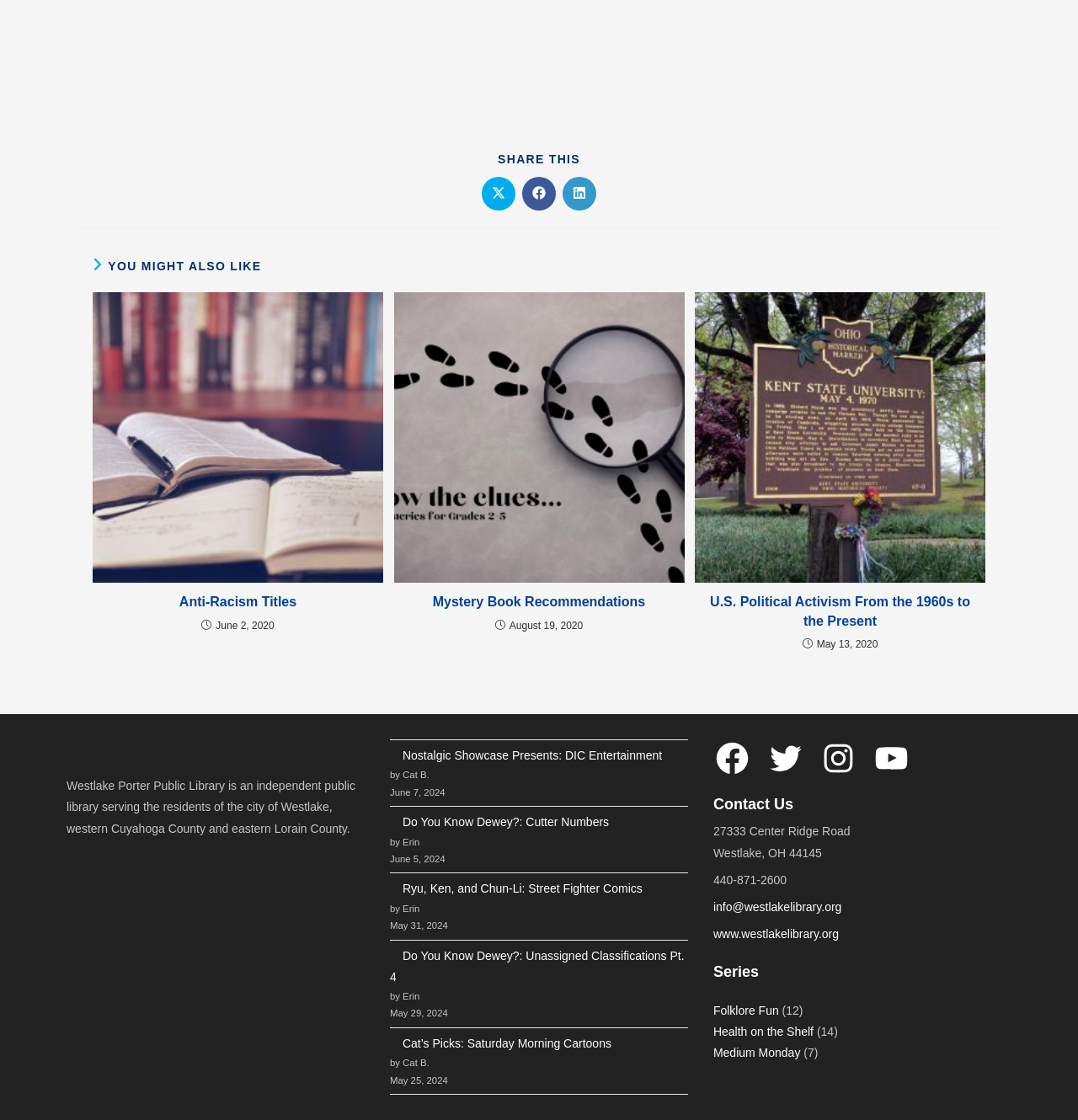Determine the bounding box coordinates of the area to click in order to meet this instruction: "Check out Mystery Book Recommendations".

[0.365, 0.261, 0.635, 0.52]